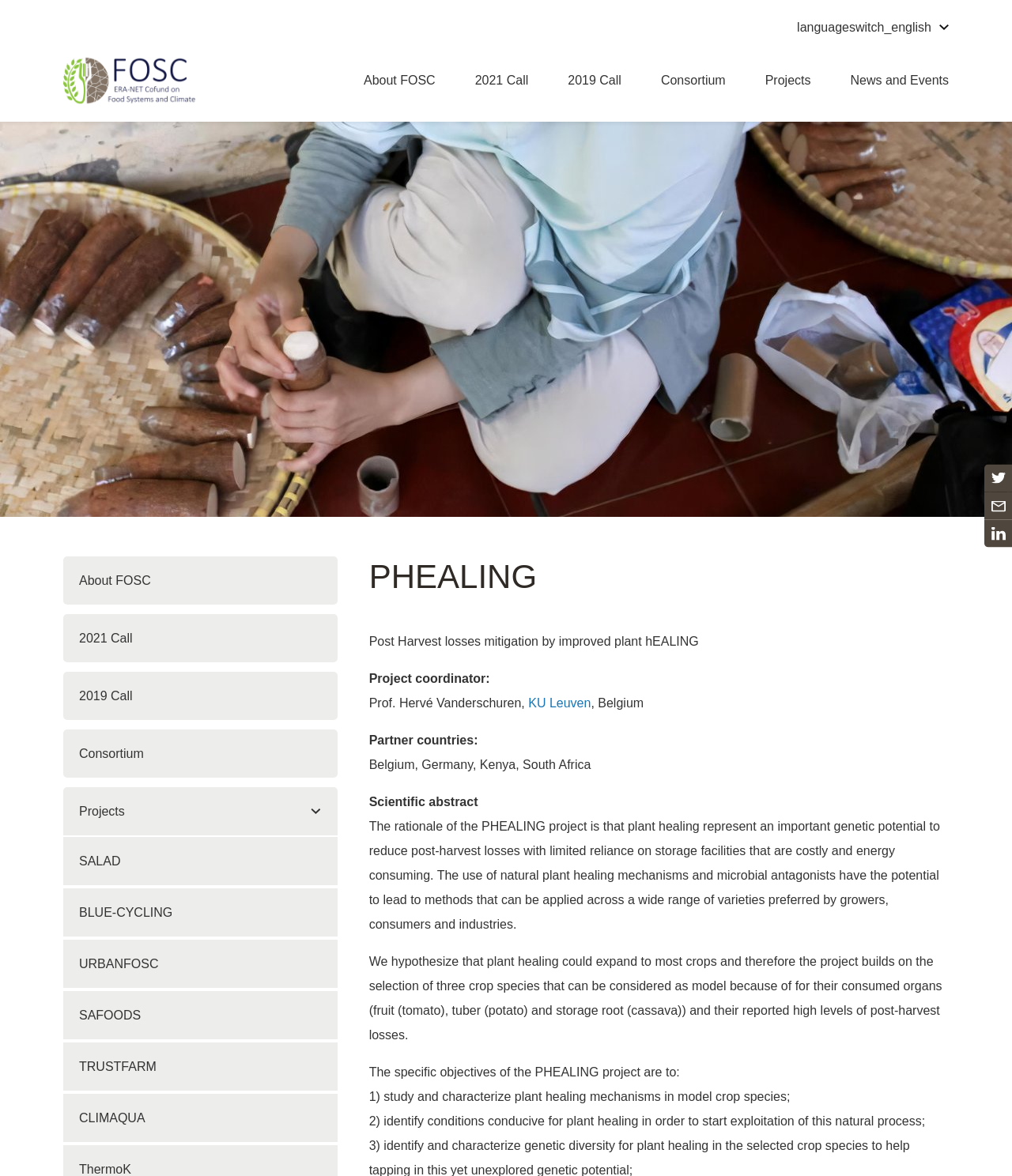Specify the bounding box coordinates of the element's area that should be clicked to execute the given instruction: "Enter email address". The coordinates should be four float numbers between 0 and 1, i.e., [left, top, right, bottom].

None